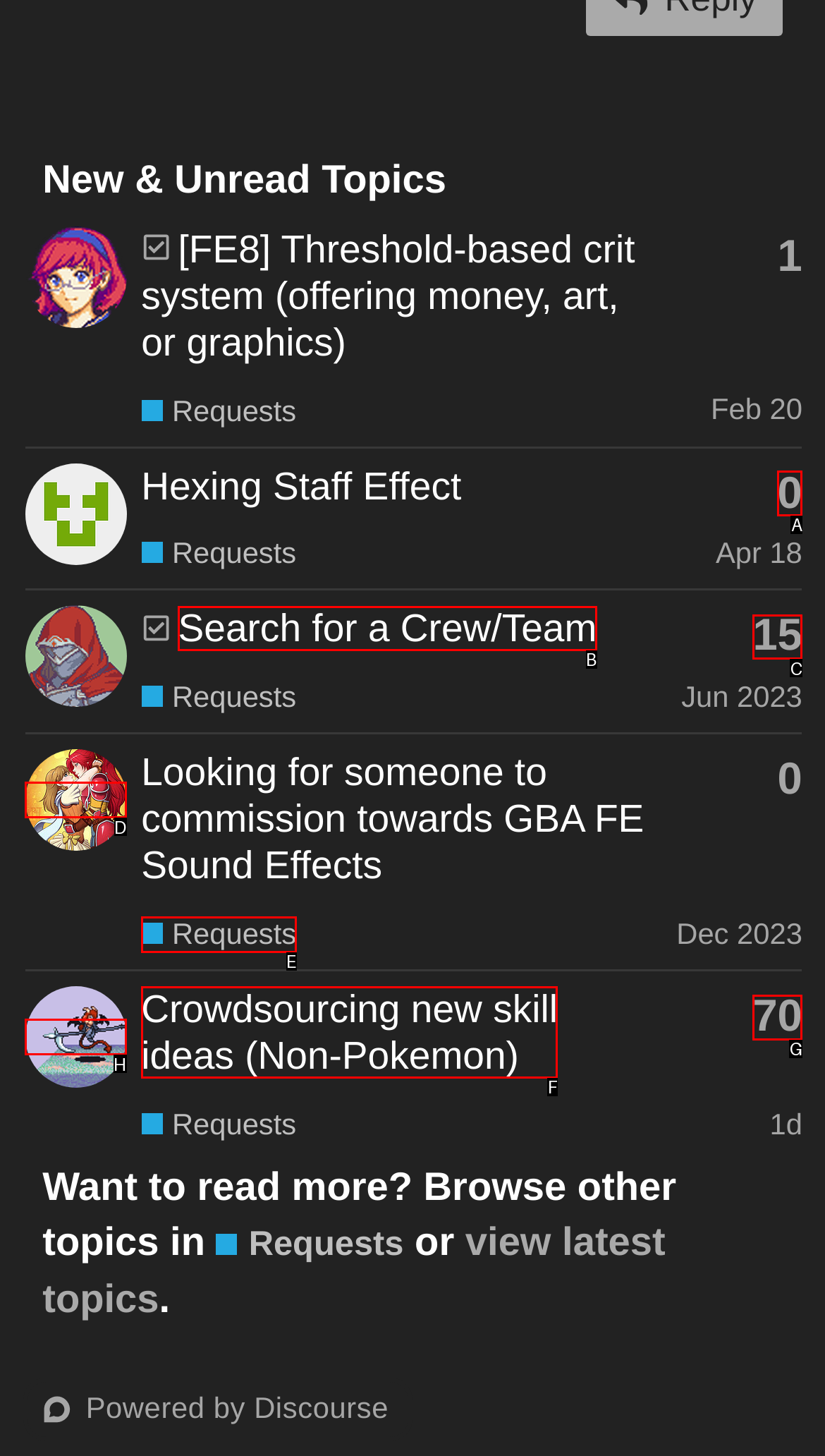Select the HTML element that corresponds to the description: Search for a Crew/Team
Reply with the letter of the correct option from the given choices.

B